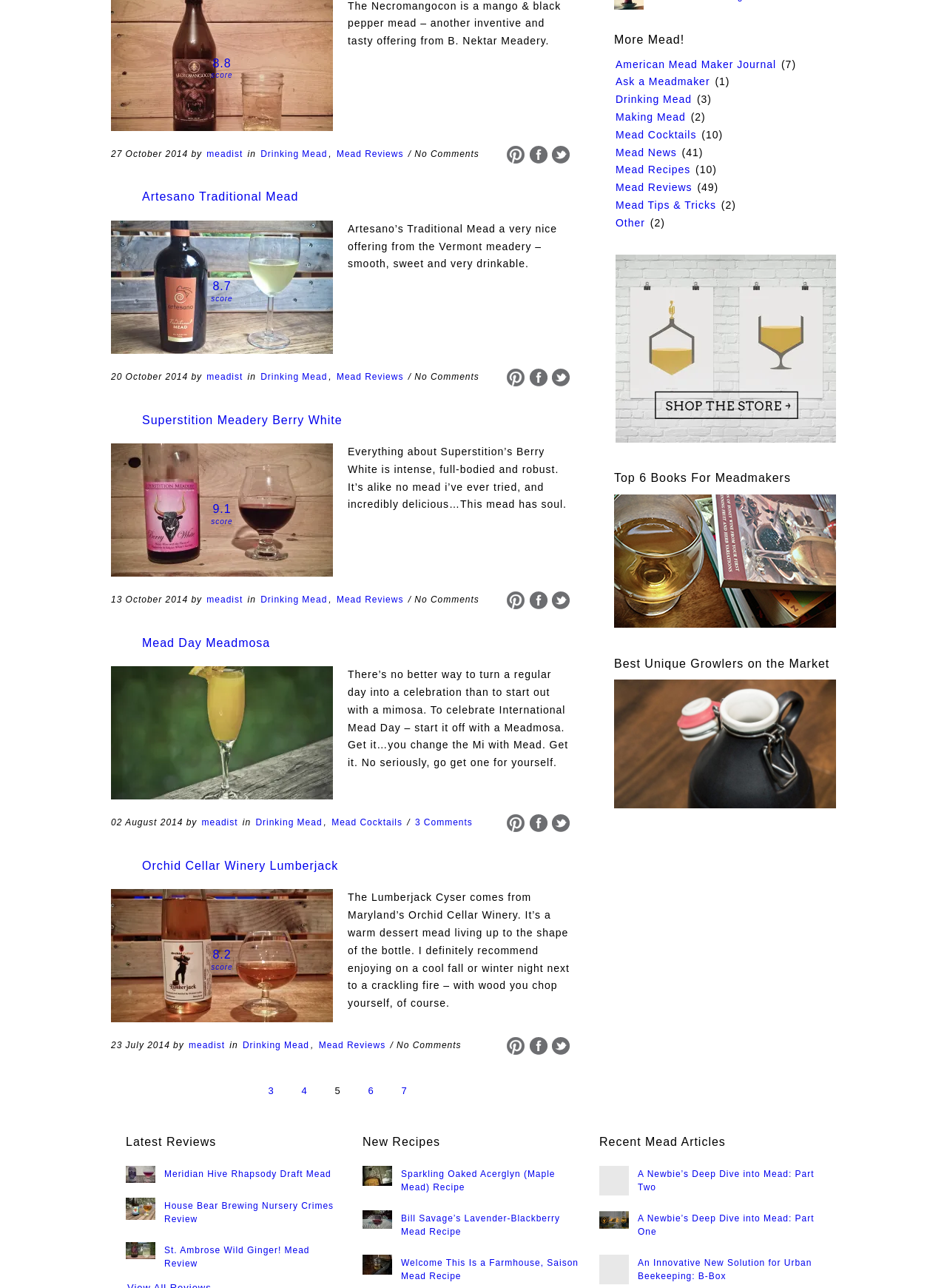Identify the bounding box for the UI element described as: "Bill Savage’s Lavender-Blackberry Mead Recipe". Ensure the coordinates are four float numbers between 0 and 1, formatted as [left, top, right, bottom].

[0.422, 0.939, 0.617, 0.962]